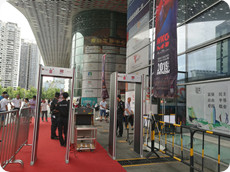How many security personnel are monitoring the process?
Look at the image and answer with only one word or phrase.

Two